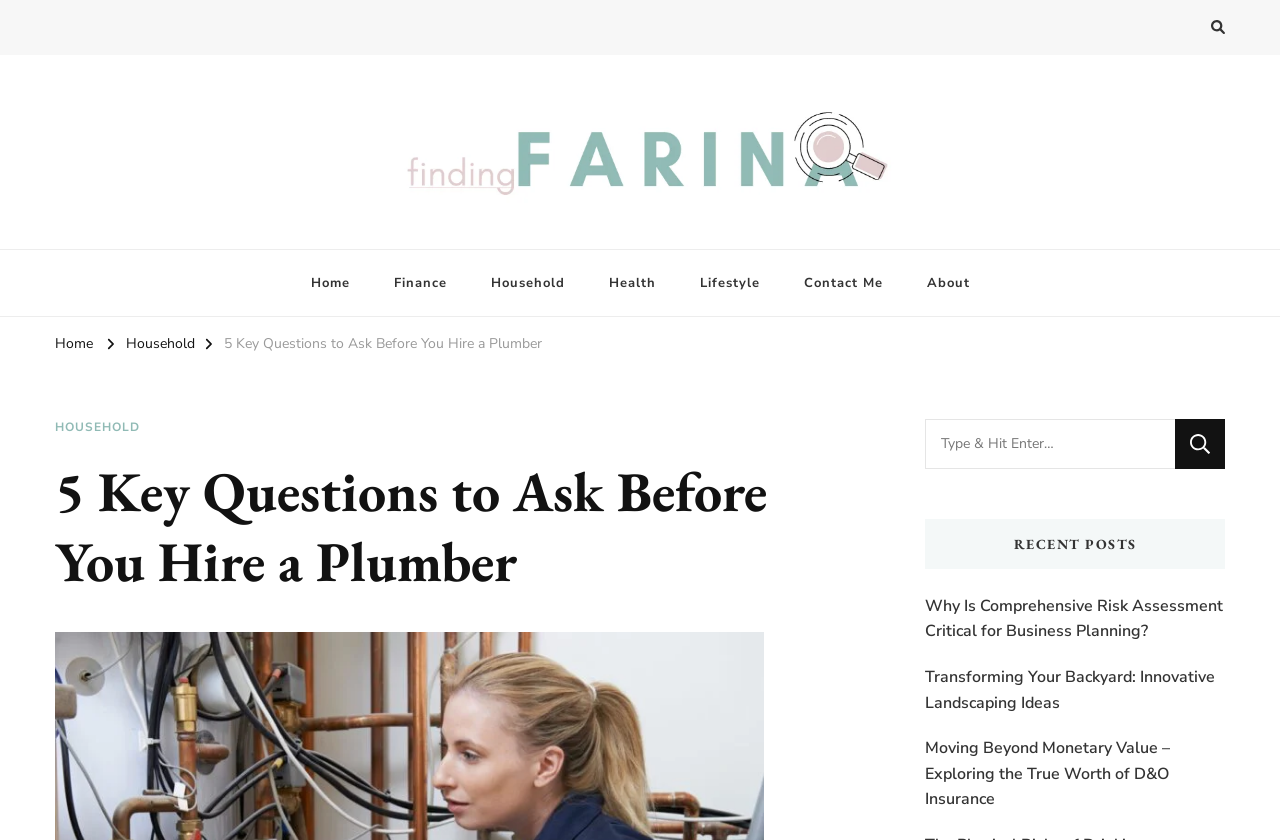Create a detailed summary of the webpage's content and design.

This webpage is about finding a plumber and features an article titled "5 Key Questions to Ask Before You Hire a Plumber". At the top, there is a button on the right side and a link to "Finding Farina" with an accompanying image on the left side. Below this, there is a static text "Taking Care of Finances, Health & Home". 

On the top navigation bar, there are several links, including "Home", "Finance", "Household", "Health", "Lifestyle", "Contact Me", and "About". Below this navigation bar, there are more links to "Home" and "Household" on the left side, and the title of the article "5 Key Questions to Ask Before You Hire a Plumber" on the right side.

The main content of the article is headed by a large title "5 Key Questions to Ask Before You Hire a Plumber" and has a subheading "HOUSEHOLD". On the right side, there is a search bar with a label "Looking for Something?" and a search button. Below the article, there is a section titled "RECENT POSTS" with three links to recent articles, including "Why Is Comprehensive Risk Assessment Critical for Business Planning?", "Transforming Your Backyard: Innovative Landscaping Ideas", and "Moving Beyond Monetary Value – Exploring the True Worth of D&O Insurance".